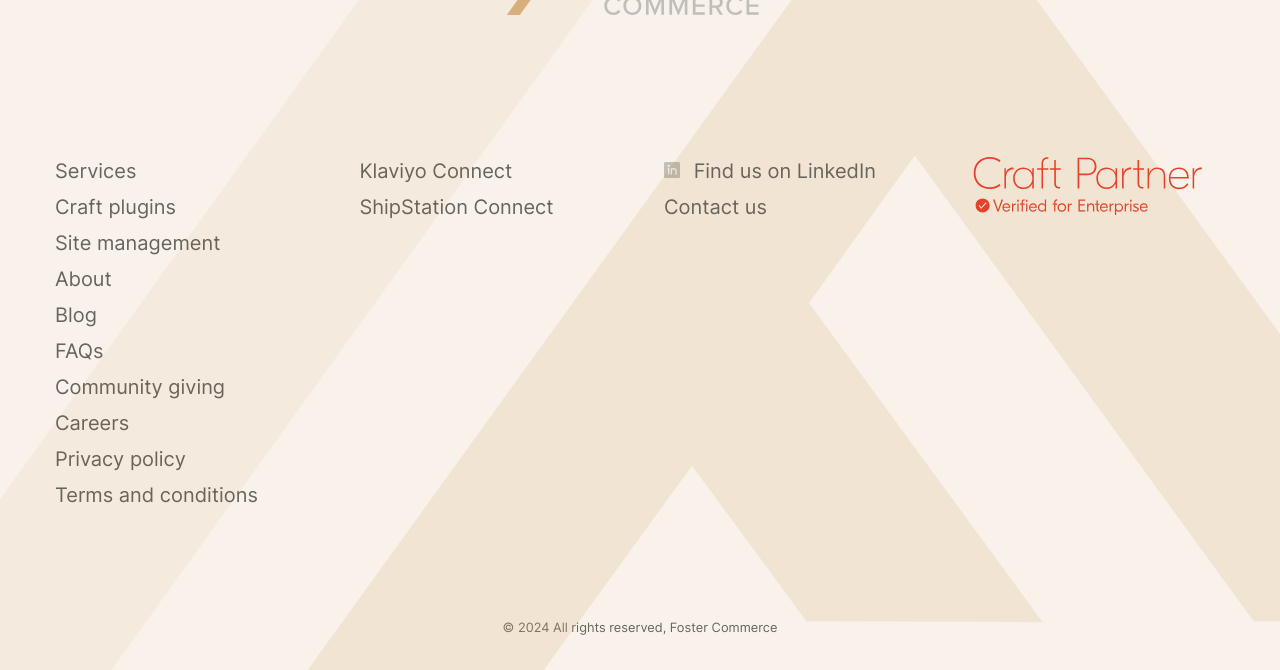Using the information shown in the image, answer the question with as much detail as possible: What is the purpose of the 'Klaviyo Connect' link?

The 'Klaviyo Connect' link is likely a plugin or integration service provided by the company, allowing users to connect their platform with Klaviyo, a popular e-commerce marketing automation tool.